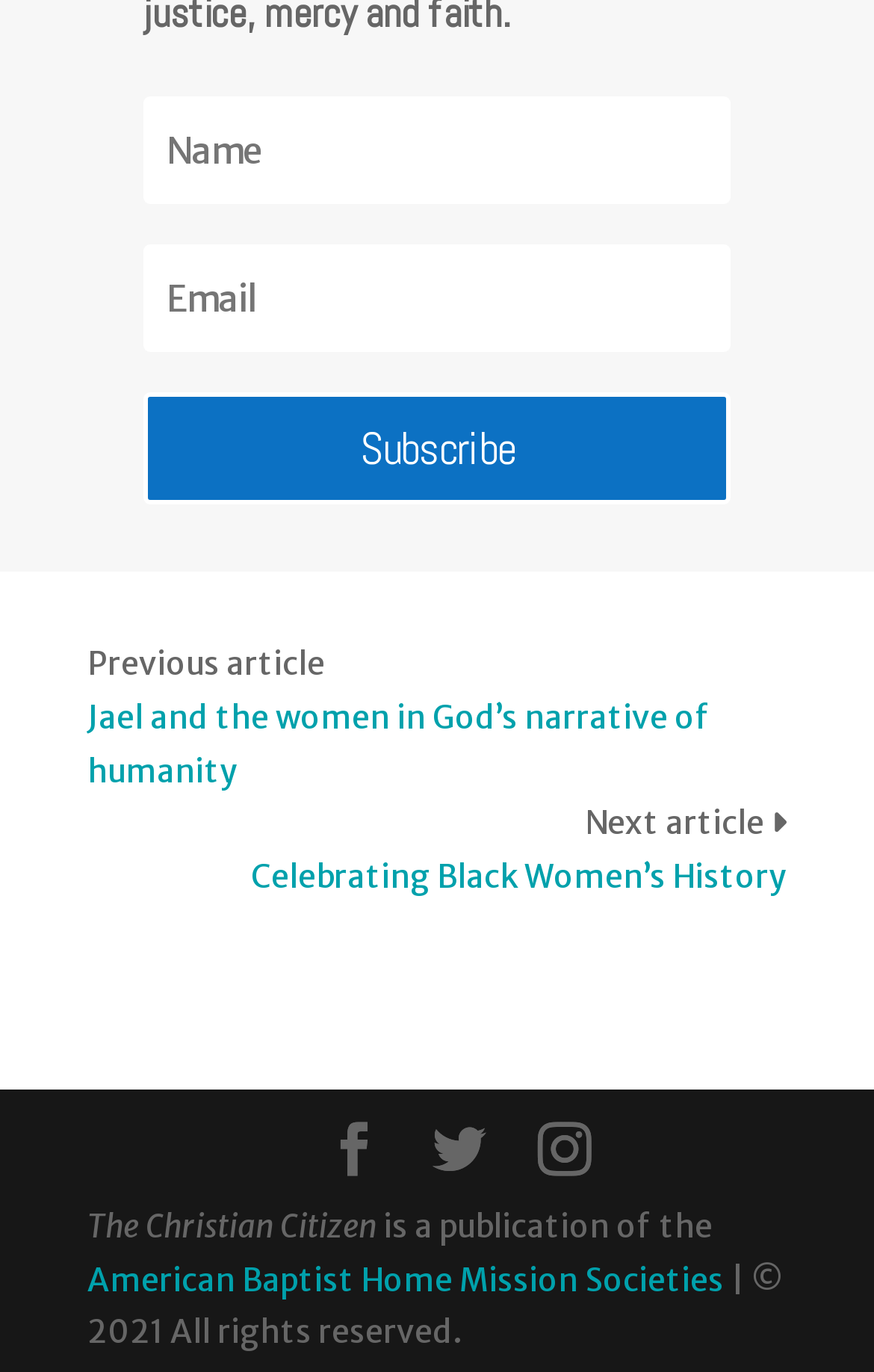Please determine the bounding box coordinates of the element's region to click for the following instruction: "Go to the next article".

[0.669, 0.586, 0.882, 0.615]